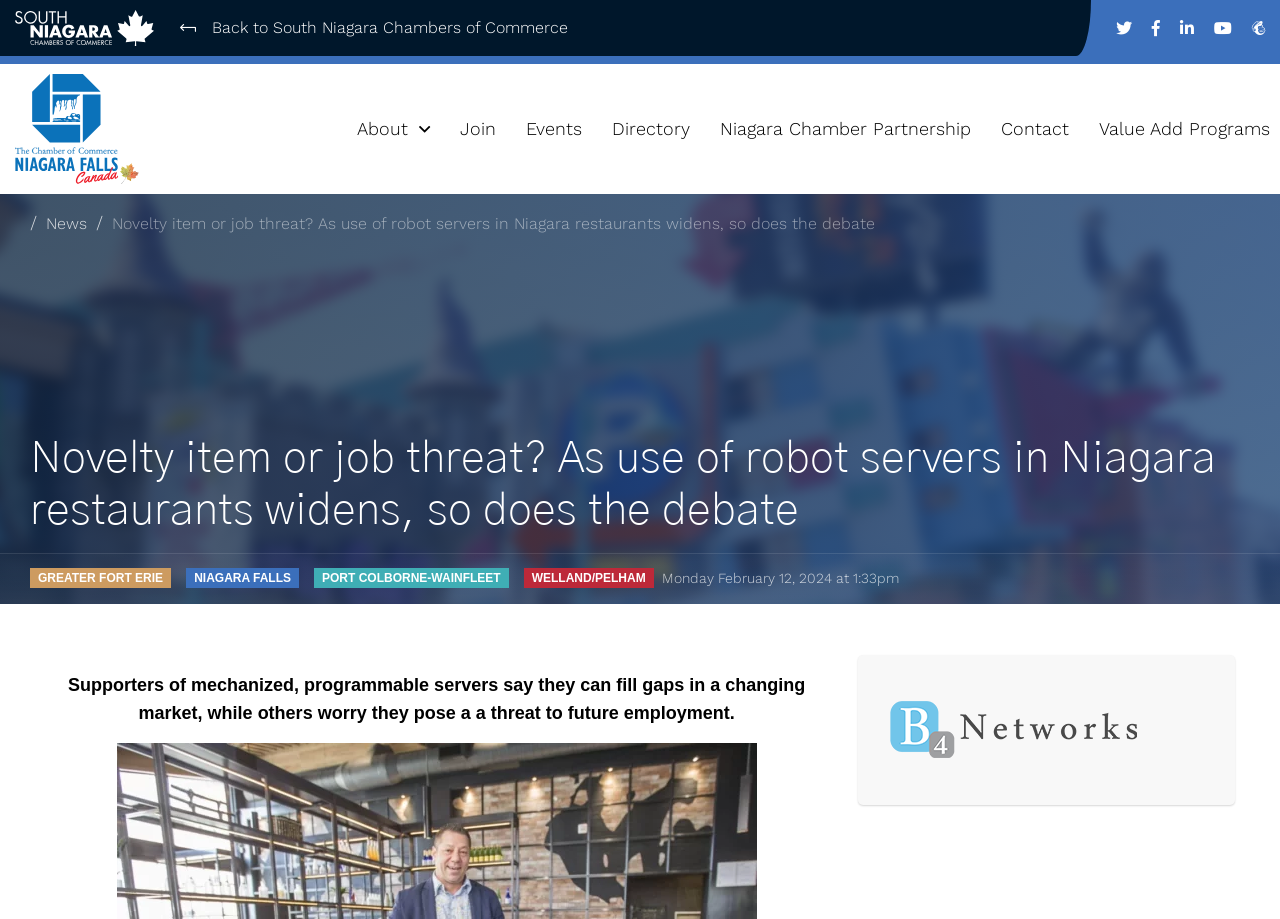Please identify the bounding box coordinates of the clickable area that will fulfill the following instruction: "Read the article". The coordinates should be in the format of four float numbers between 0 and 1, i.e., [left, top, right, bottom].

[0.053, 0.734, 0.629, 0.786]